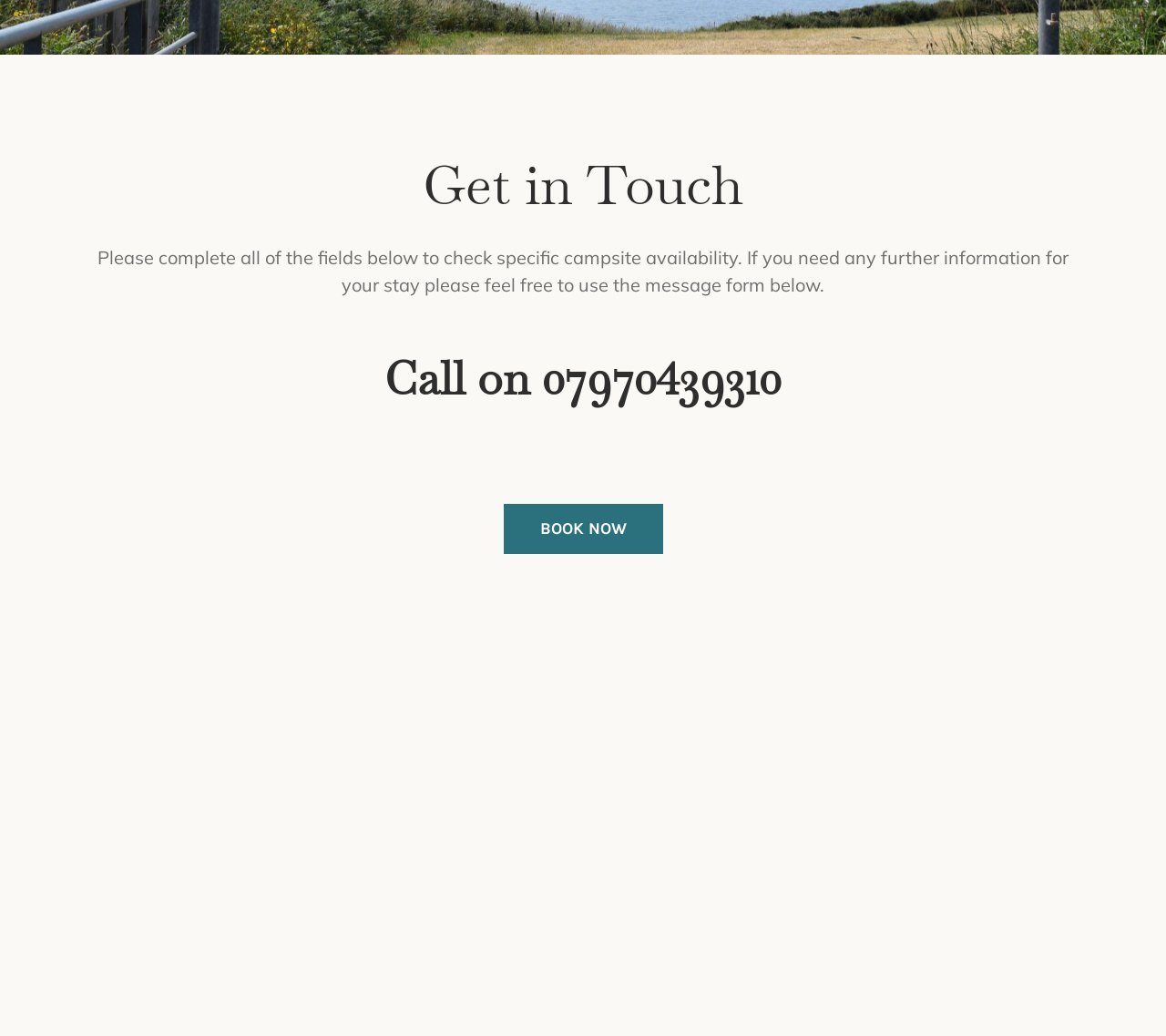From the given element description: "BOOK NOW", find the bounding box for the UI element. Provide the coordinates as four float numbers between 0 and 1, in the order [left, top, right, bottom].

[0.432, 0.486, 0.568, 0.534]